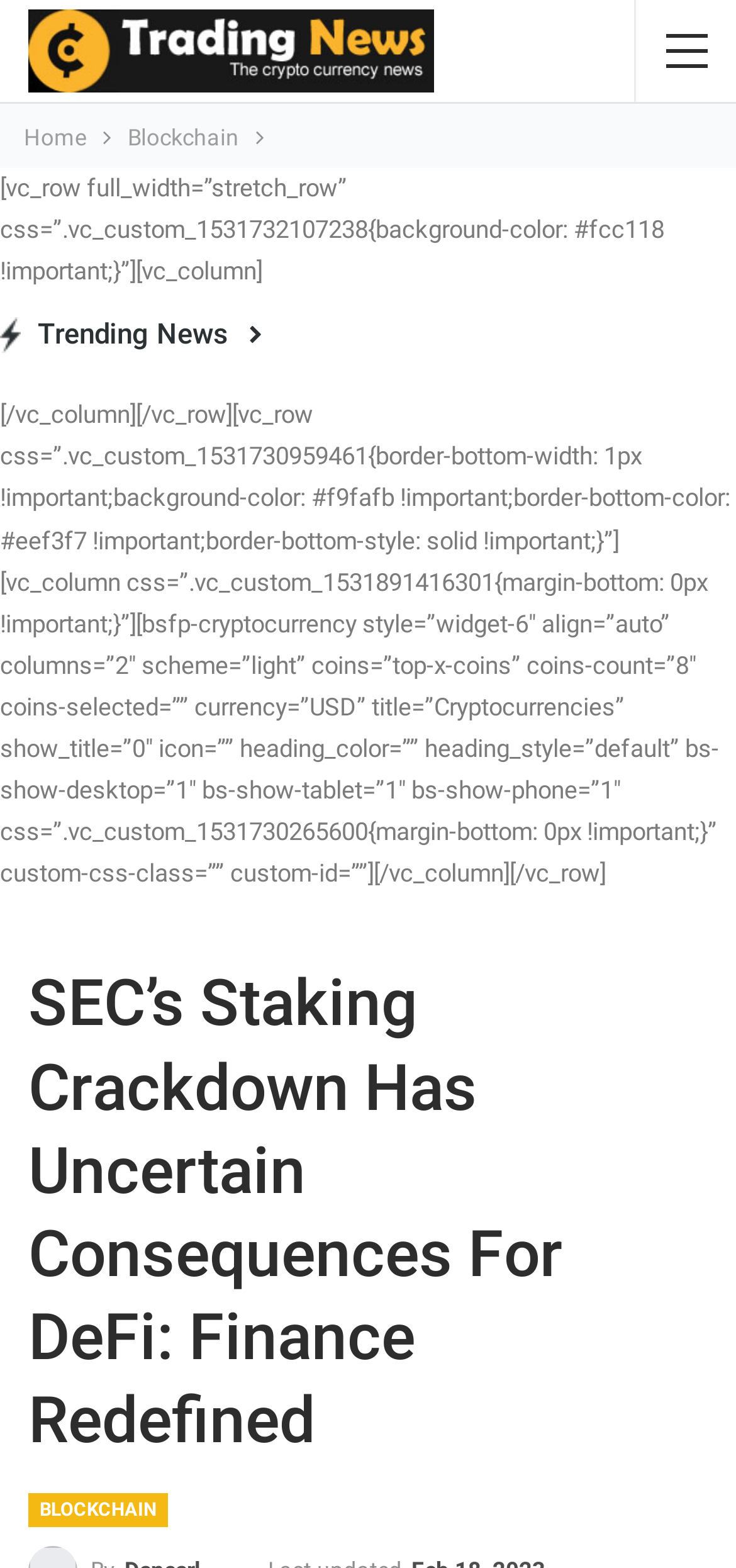Use one word or a short phrase to answer the question provided: 
What is the category of the trending news?

Blockchain